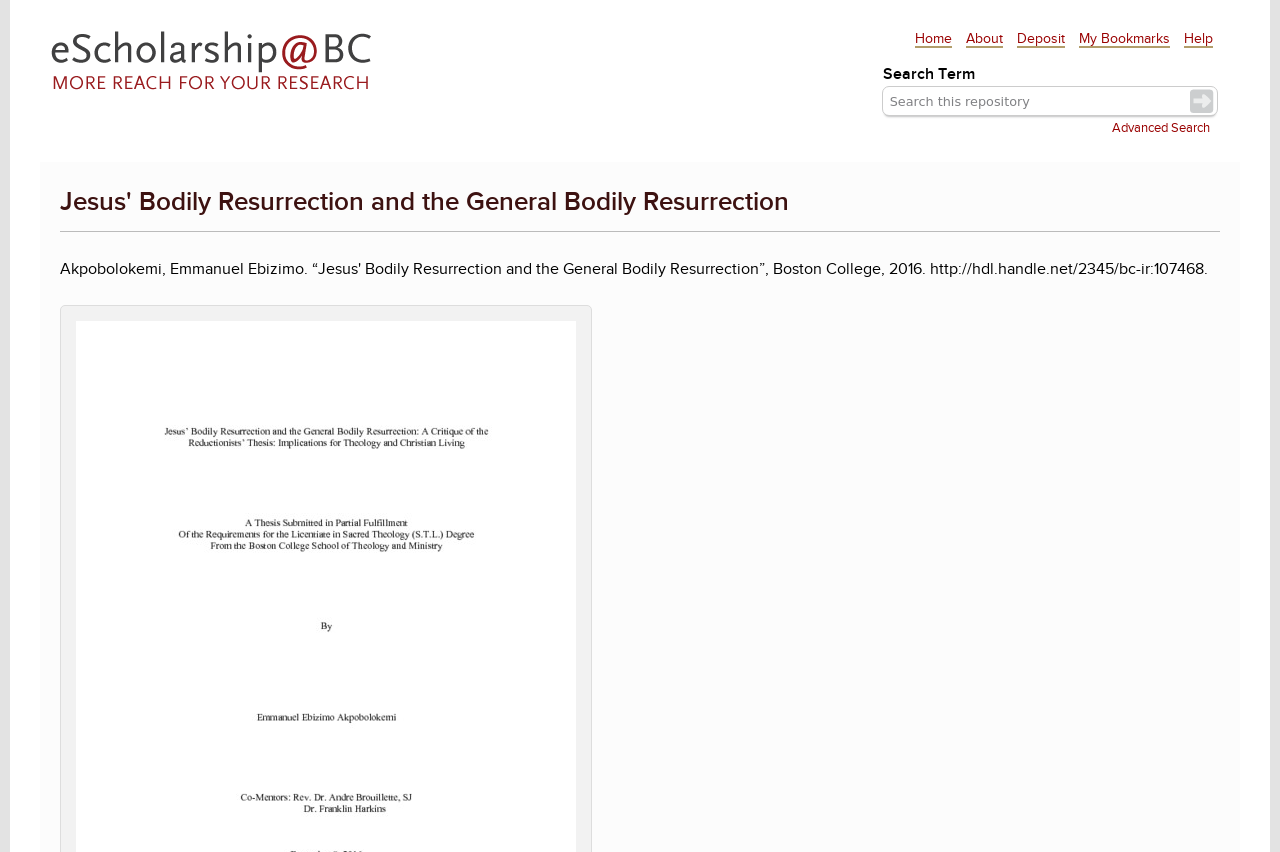Give the bounding box coordinates for the element described by: "About".

[0.755, 0.036, 0.783, 0.057]